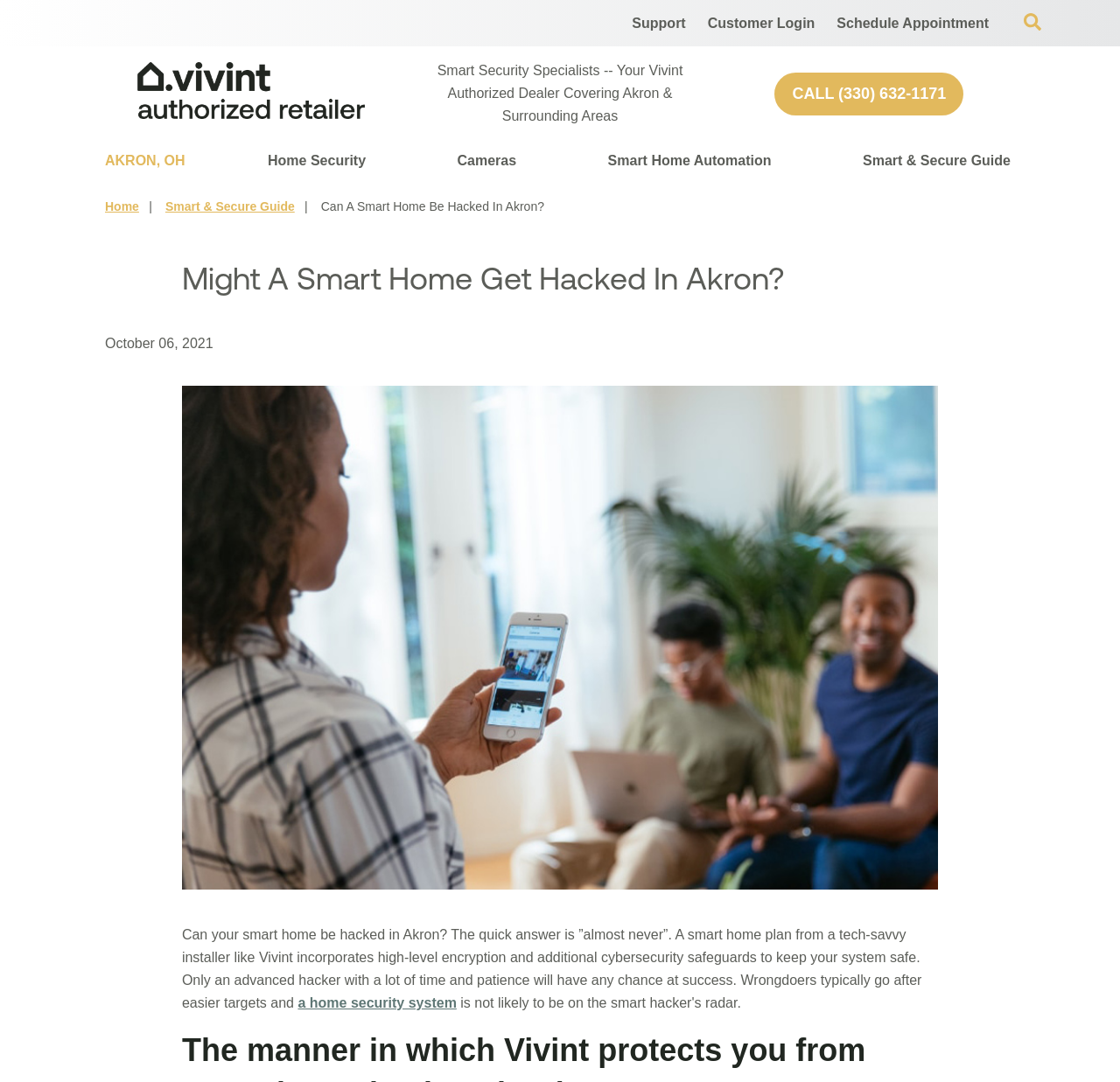Respond with a single word or phrase to the following question: What is the name of the guide mentioned on the webpage?

Smart & Secure Guide